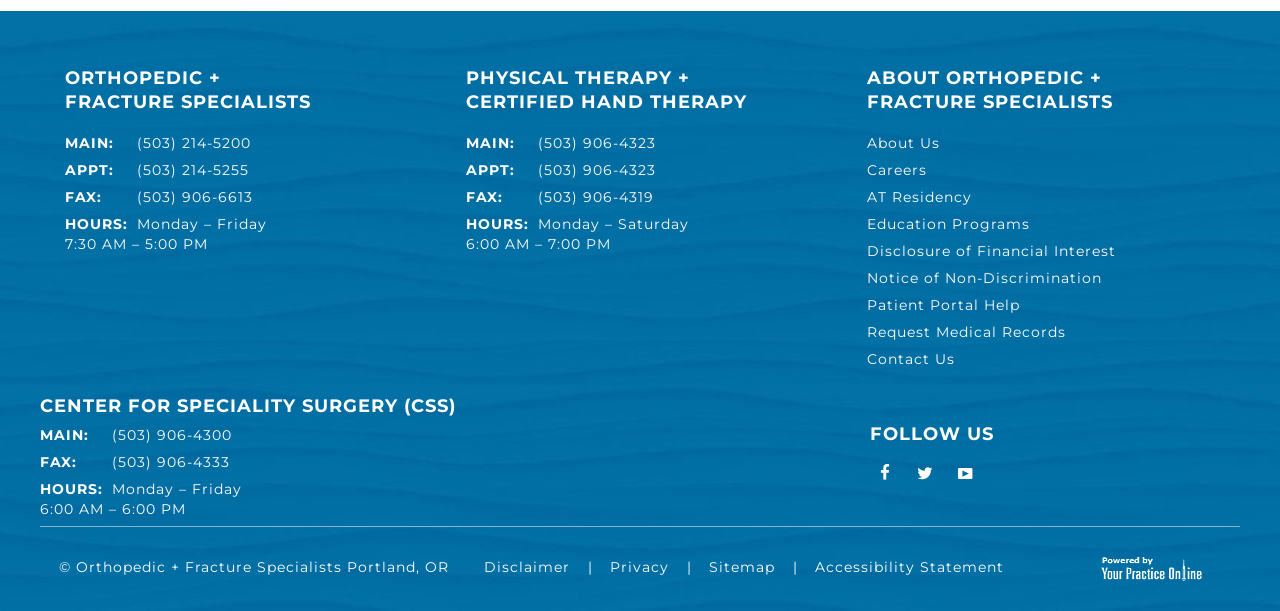Respond to the question below with a concise word or phrase:
What are the hours of operation for Physical Therapy?

7:30 AM – 5:00 PM